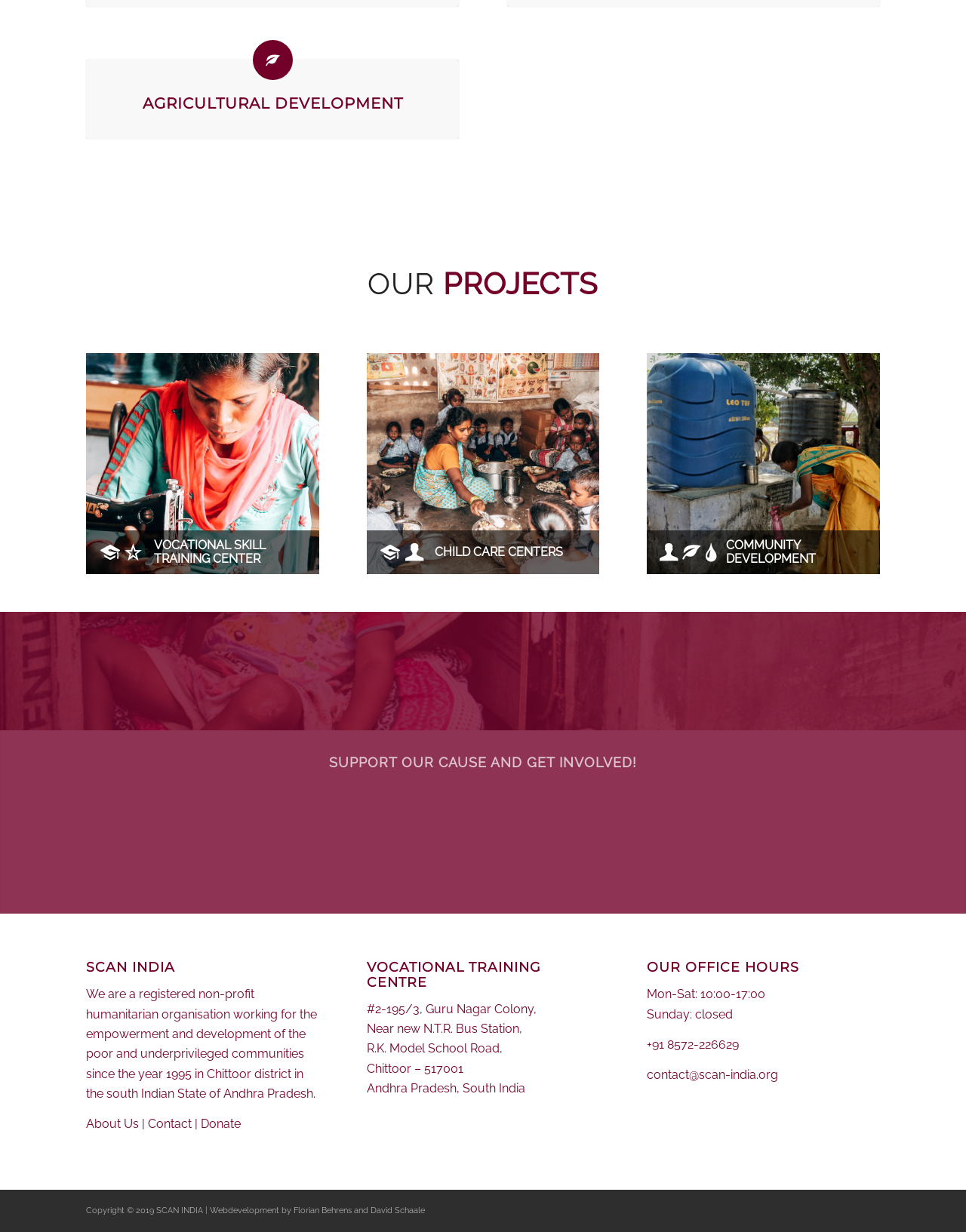Please identify the bounding box coordinates of the area that needs to be clicked to follow this instruction: "Learn more about vocational skill training center".

[0.155, 0.43, 0.33, 0.466]